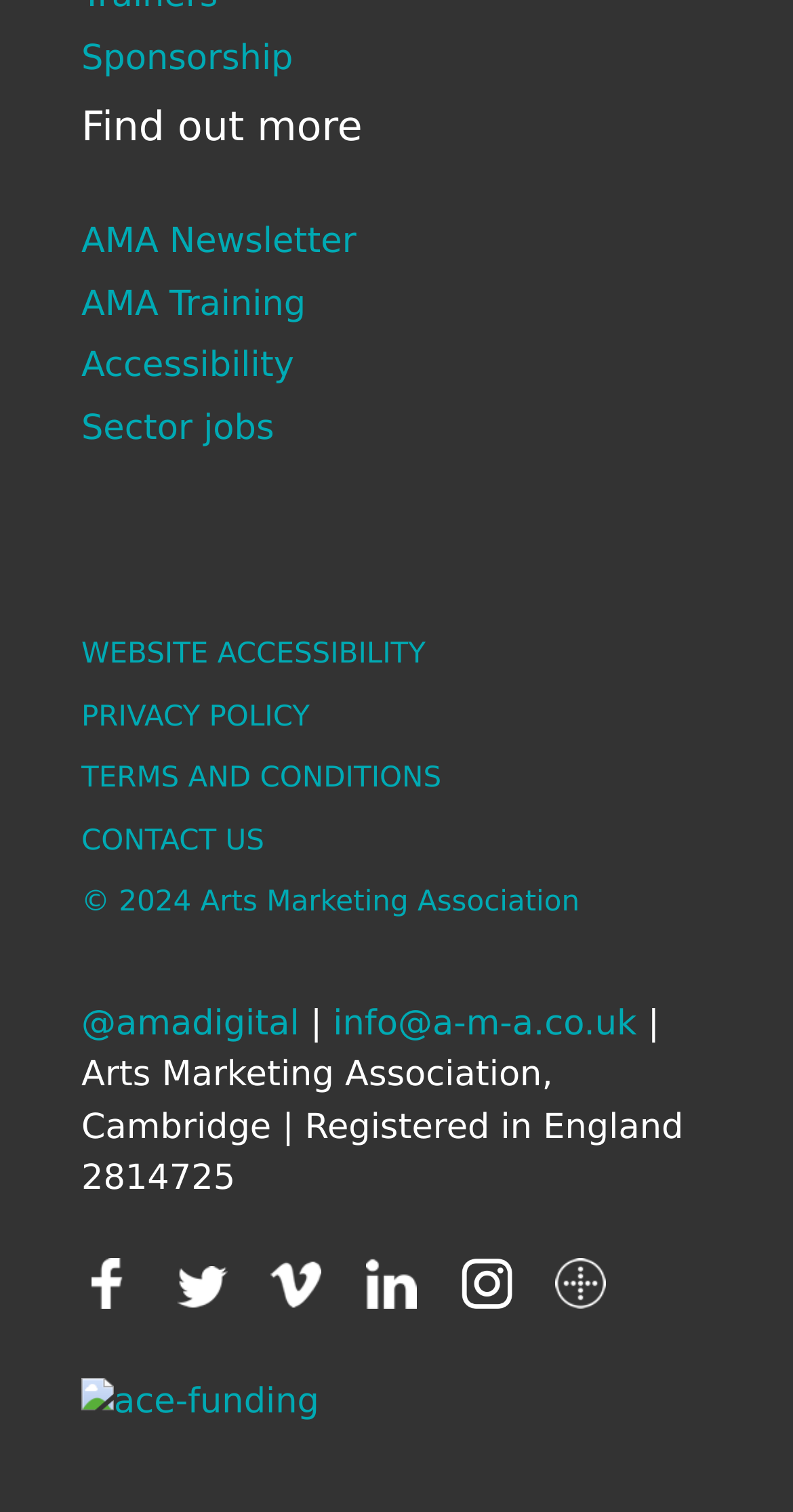What is the first link on the webpage?
Based on the visual content, answer with a single word or a brief phrase.

Sponsorship